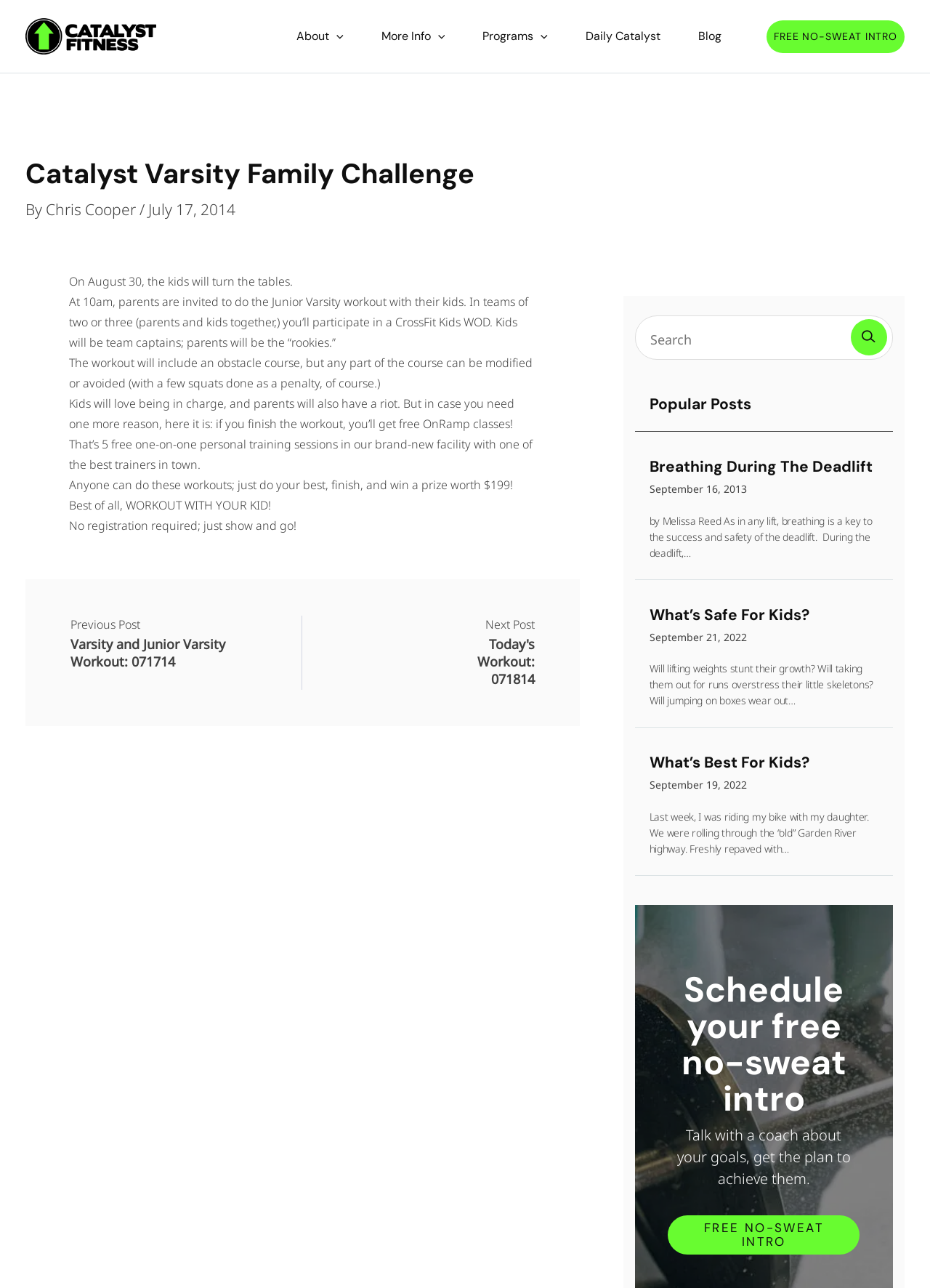Determine the main text heading of the webpage and provide its content.

Catalyst Varsity Family Challenge